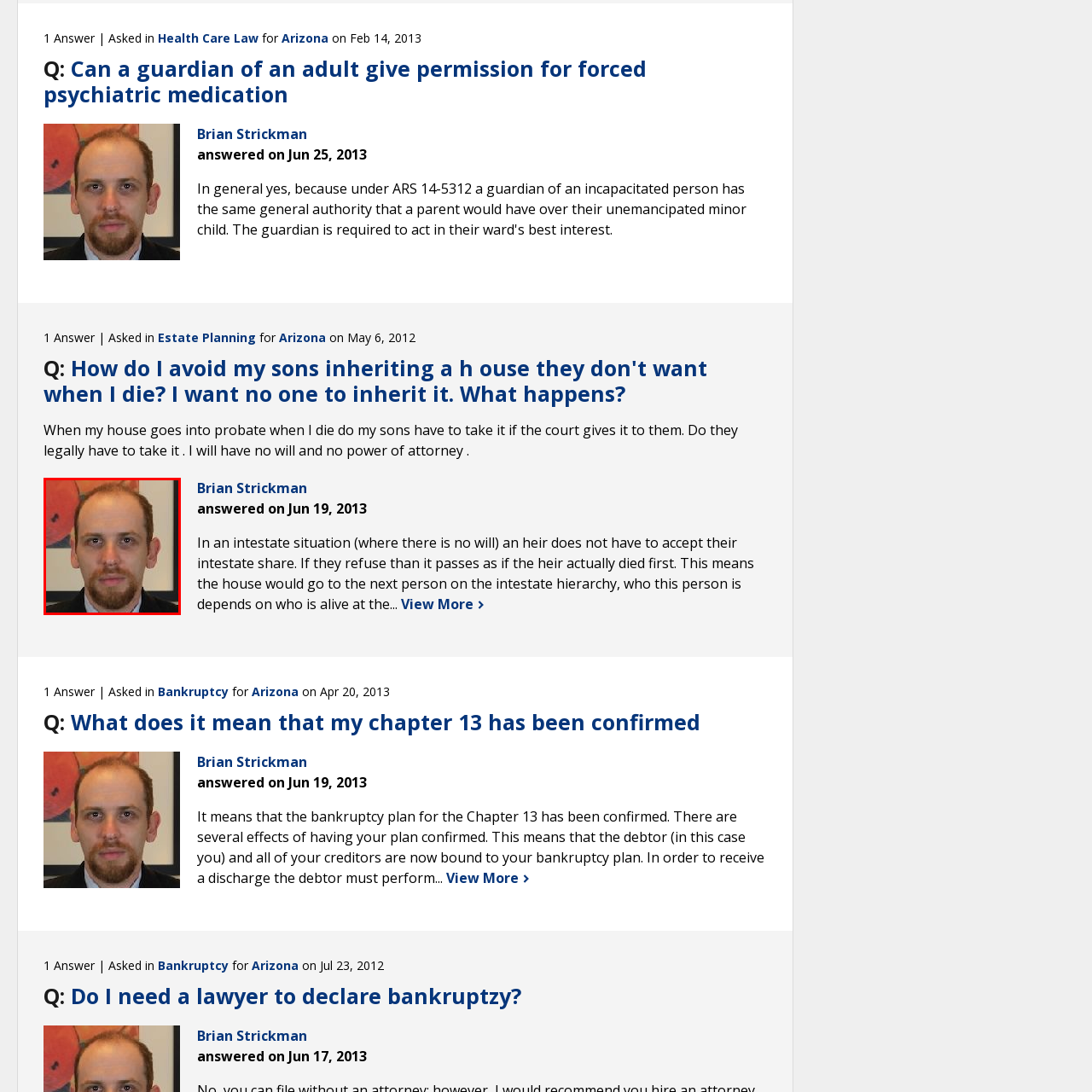Direct your attention to the red-outlined image and answer the question in a word or phrase: What is Brian Strickman's area of expertise?

Legal questions